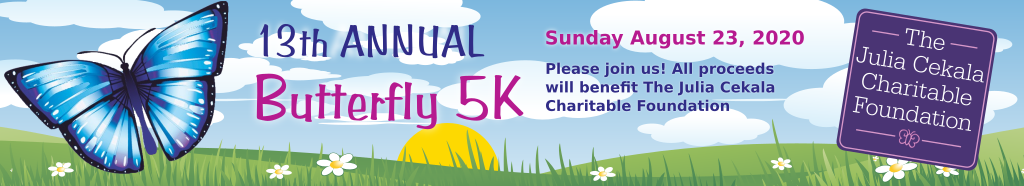Explain in detail what you see in the image.

The image prominently features a vibrant illustration of a butterfly set against a bright blue sky with fluffy white clouds. It announces the "13th ANNUAL Butterfly 5K," scheduled for Sunday, August 23, 2020. Accompanying the butterfly imagery are cheerful elements of nature, including a grassy field dotted with daisy-like flowers. The text invites participation with the phrase, "Please join us! All proceeds will benefit The Julia Cekala Charitable Foundation." This festive banner design captures the spirit of community and celebration surrounding the event, emphasizing both the fun of the race and its charitable purpose.